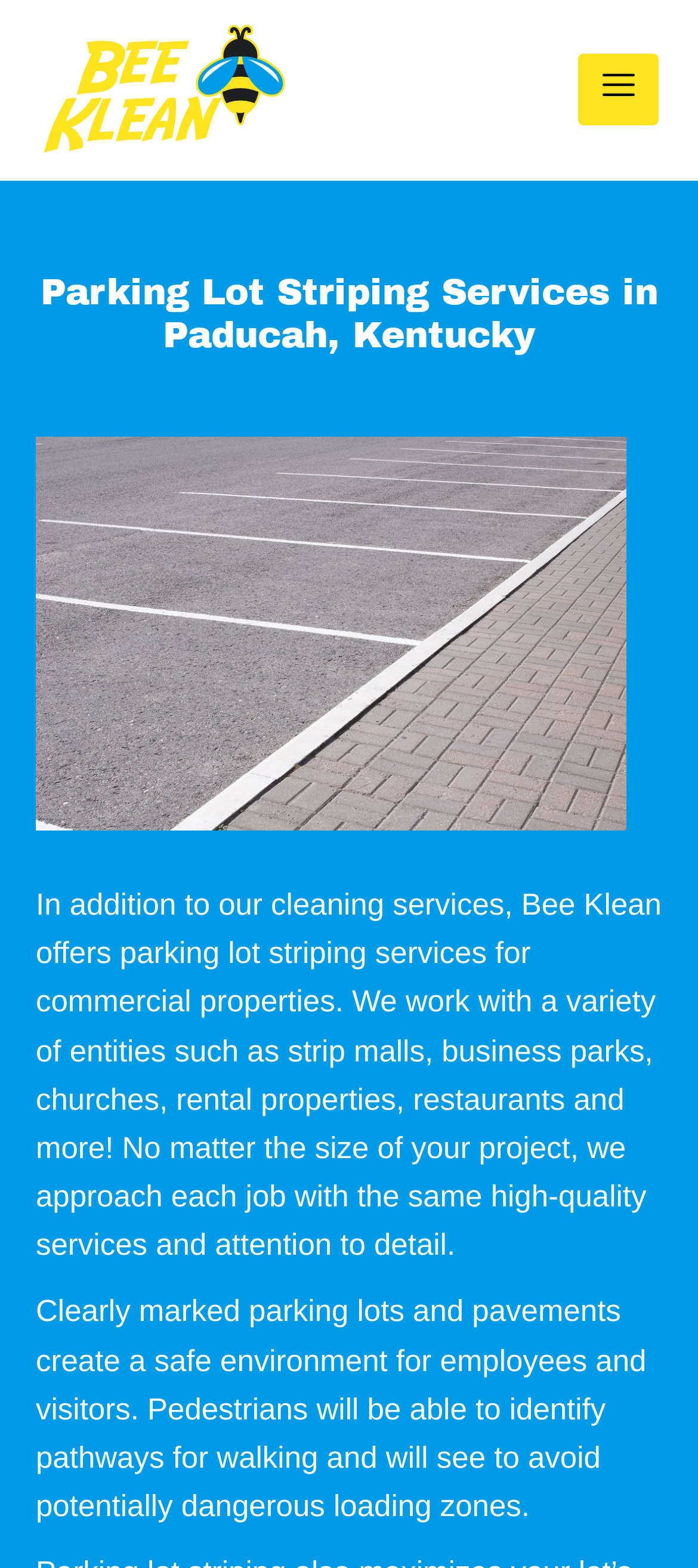Given the description: "parent_node: Home aria-label="hamburger-icon"", determine the bounding box coordinates of the UI element. The coordinates should be formatted as four float numbers between 0 and 1, [left, top, right, bottom].

[0.829, 0.035, 0.944, 0.08]